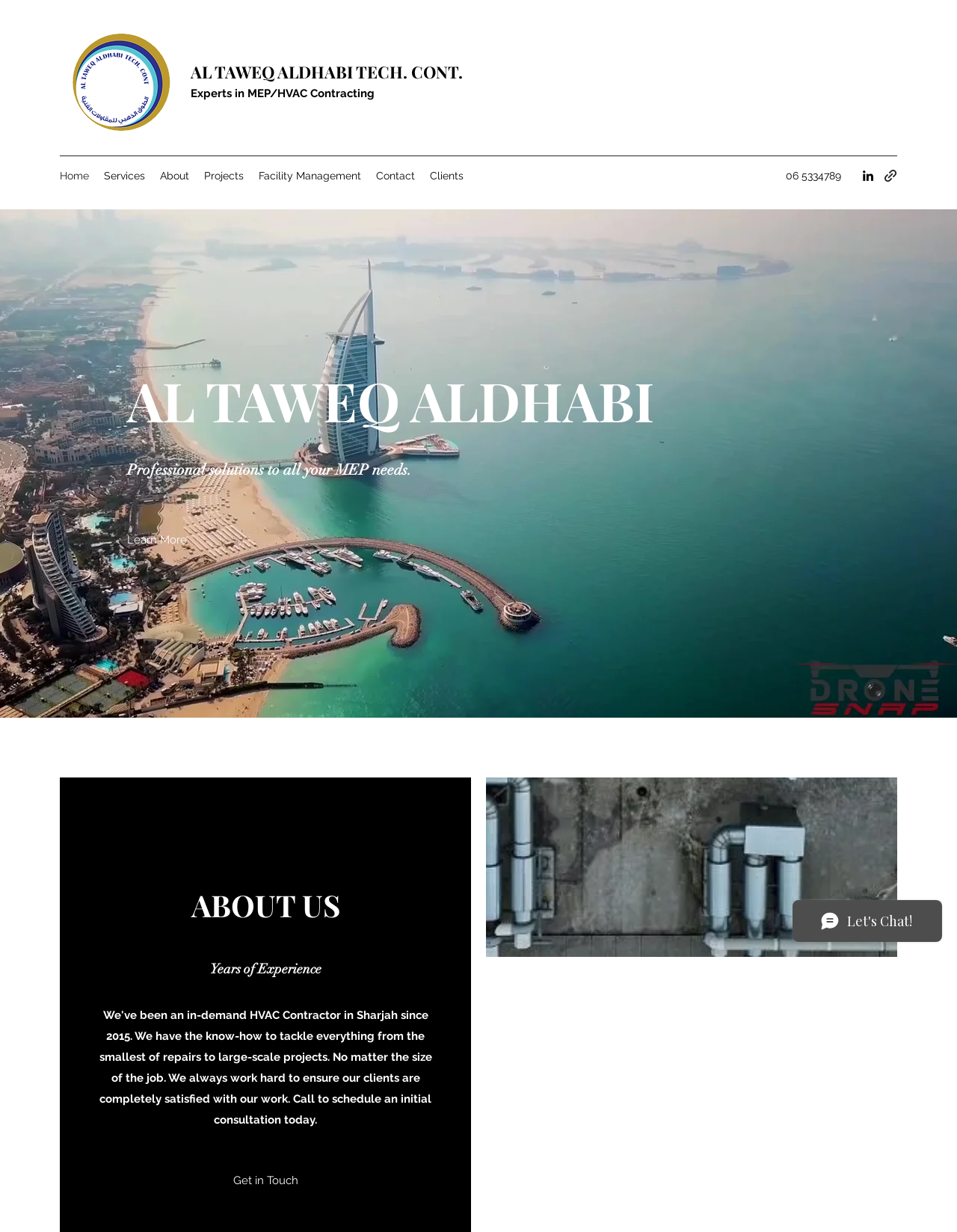Please find the bounding box coordinates of the clickable region needed to complete the following instruction: "Learn more about AL TAWEQ ALDHABI". The bounding box coordinates must consist of four float numbers between 0 and 1, i.e., [left, top, right, bottom].

[0.133, 0.429, 0.195, 0.447]